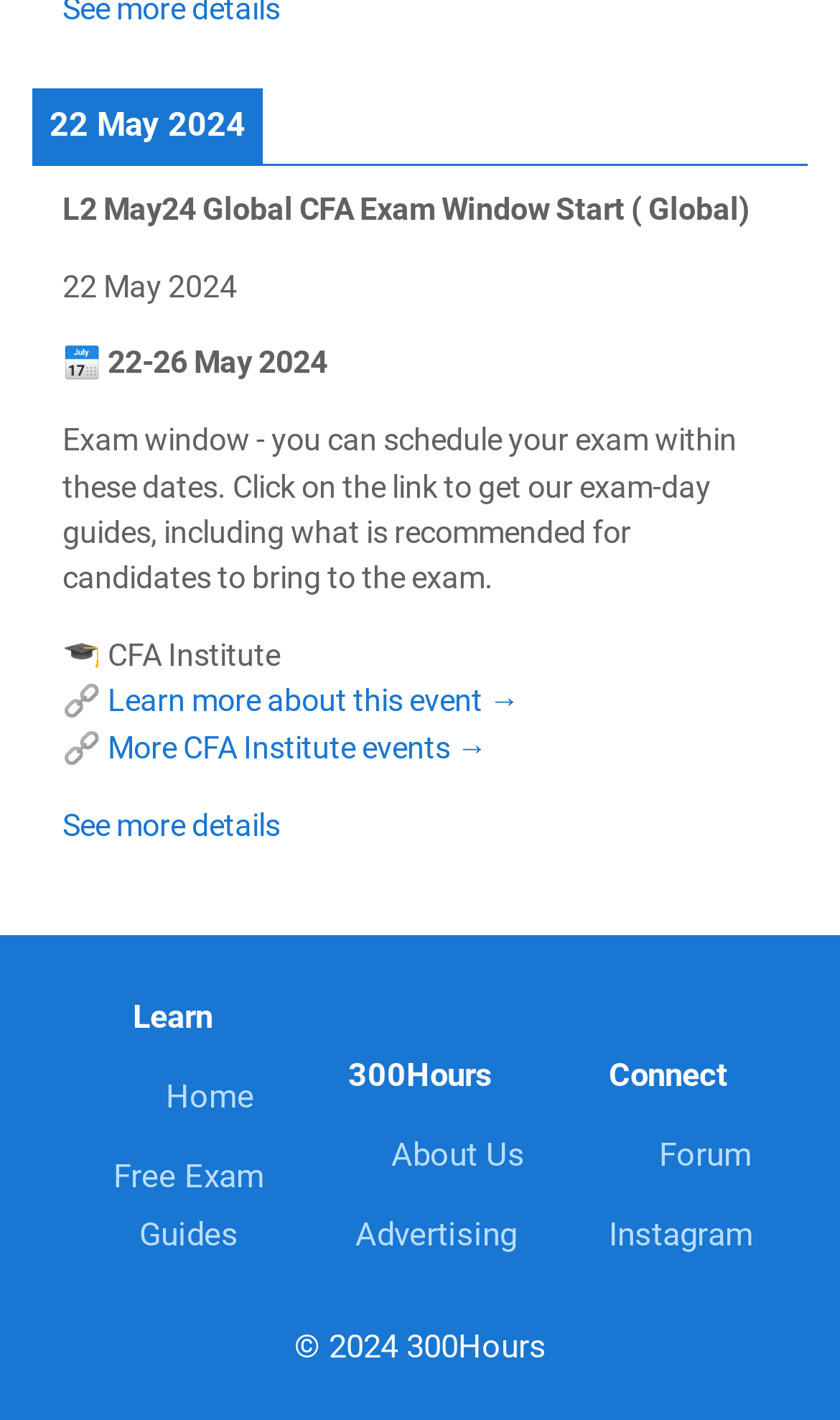What is the name of the organization hosting the exam?
Carefully examine the image and provide a detailed answer to the question.

The name of the organization hosting the exam can be found in the description list detail section, where it is mentioned as '🎓 CFA Institute'.